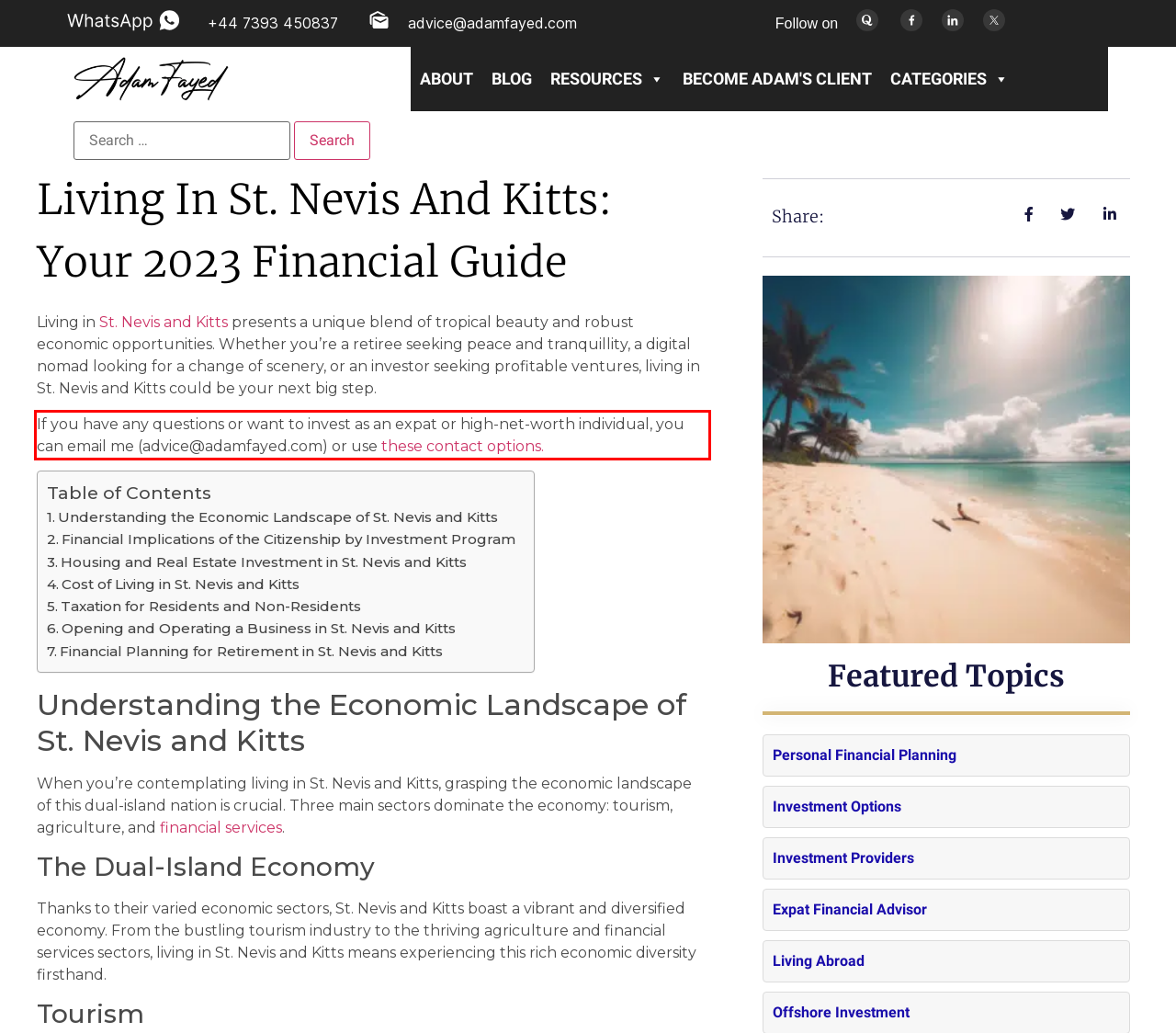You have a screenshot of a webpage with a UI element highlighted by a red bounding box. Use OCR to obtain the text within this highlighted area.

If you have any questions or want to invest as an expat or high-net-worth individual, you can email me (advice@adamfayed.com) or use these contact options.